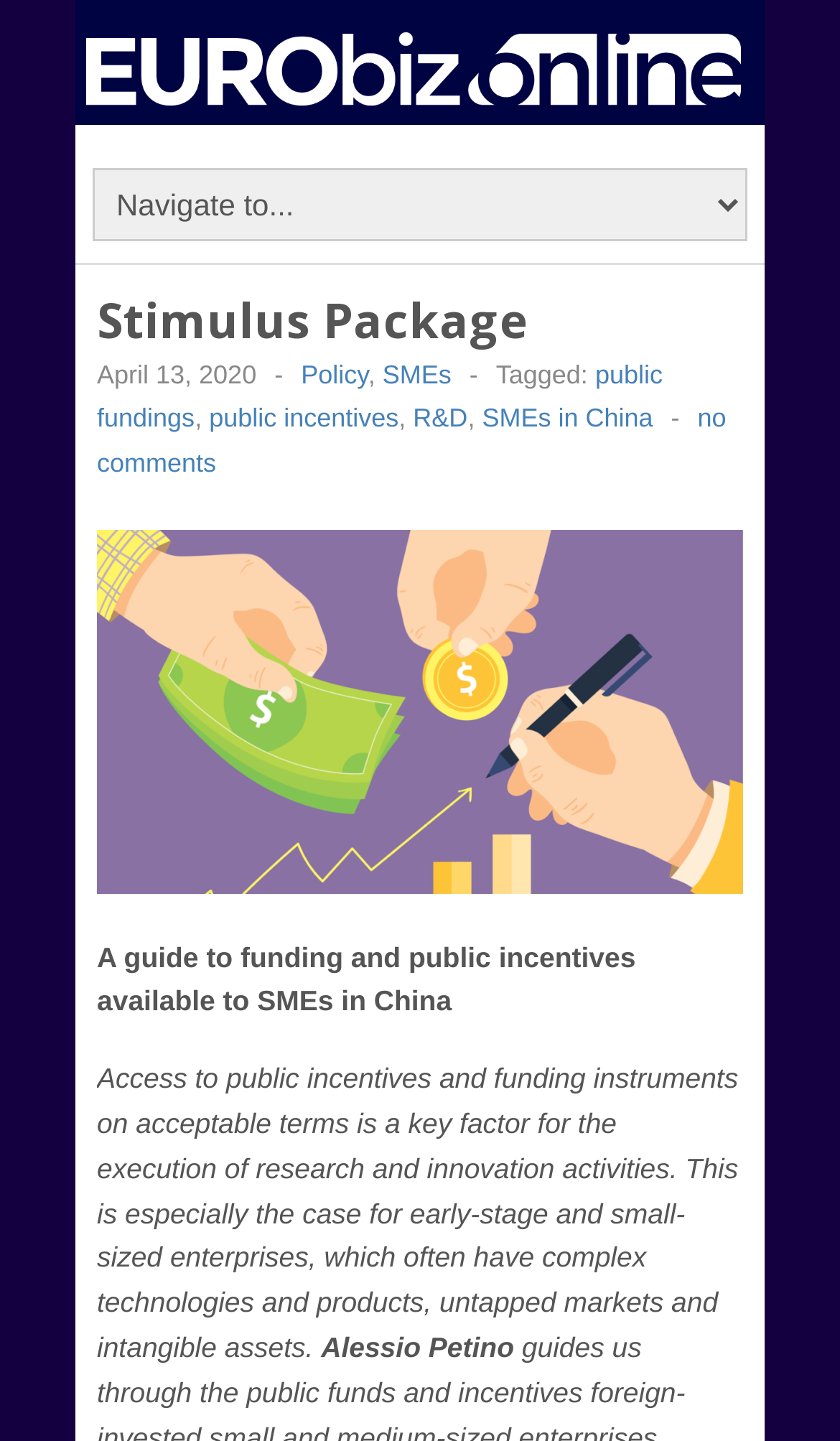How many links are there in the article?
Please use the image to provide a one-word or short phrase answer.

7